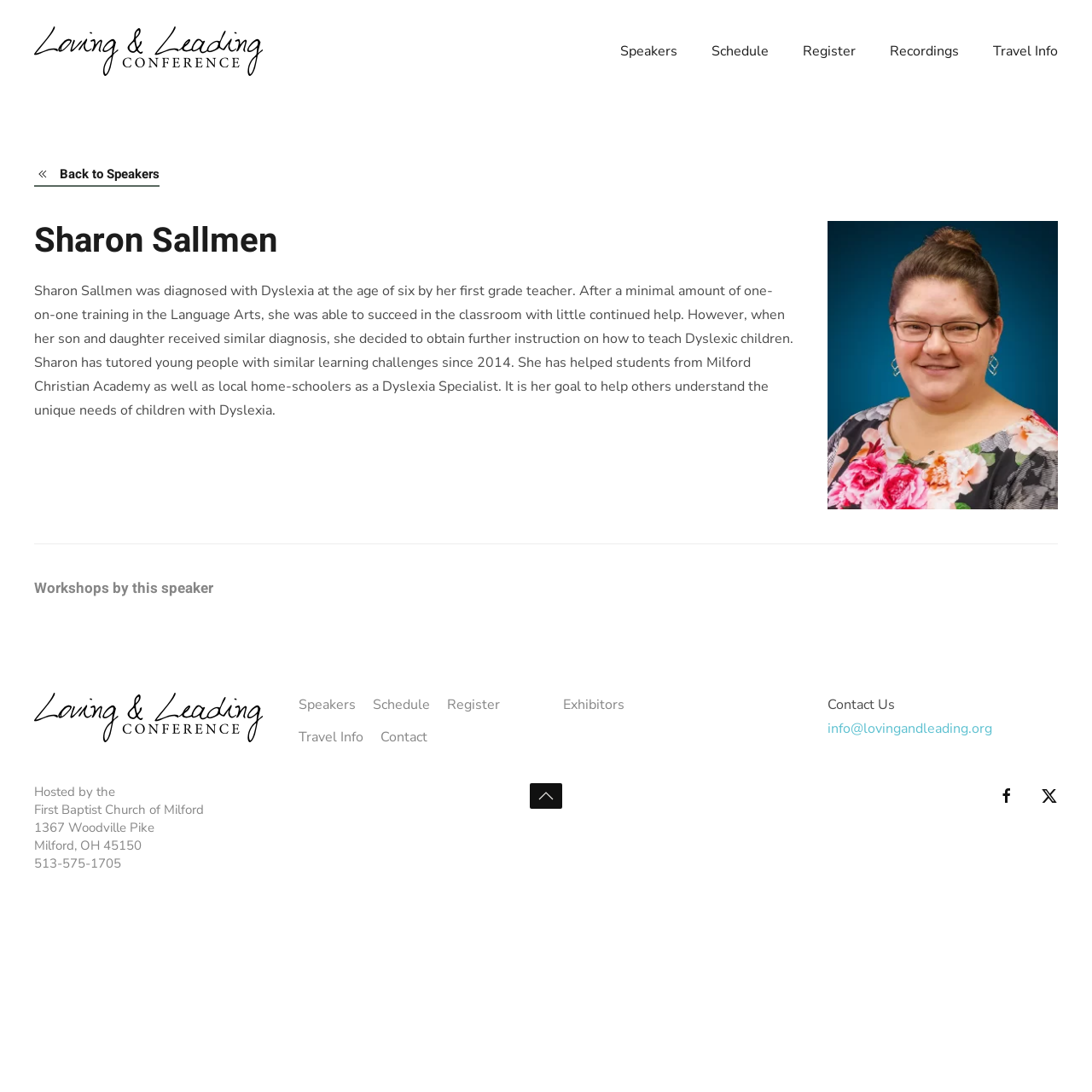What is the age when Sharon Sallmen was diagnosed with Dyslexia?
Provide a one-word or short-phrase answer based on the image.

six